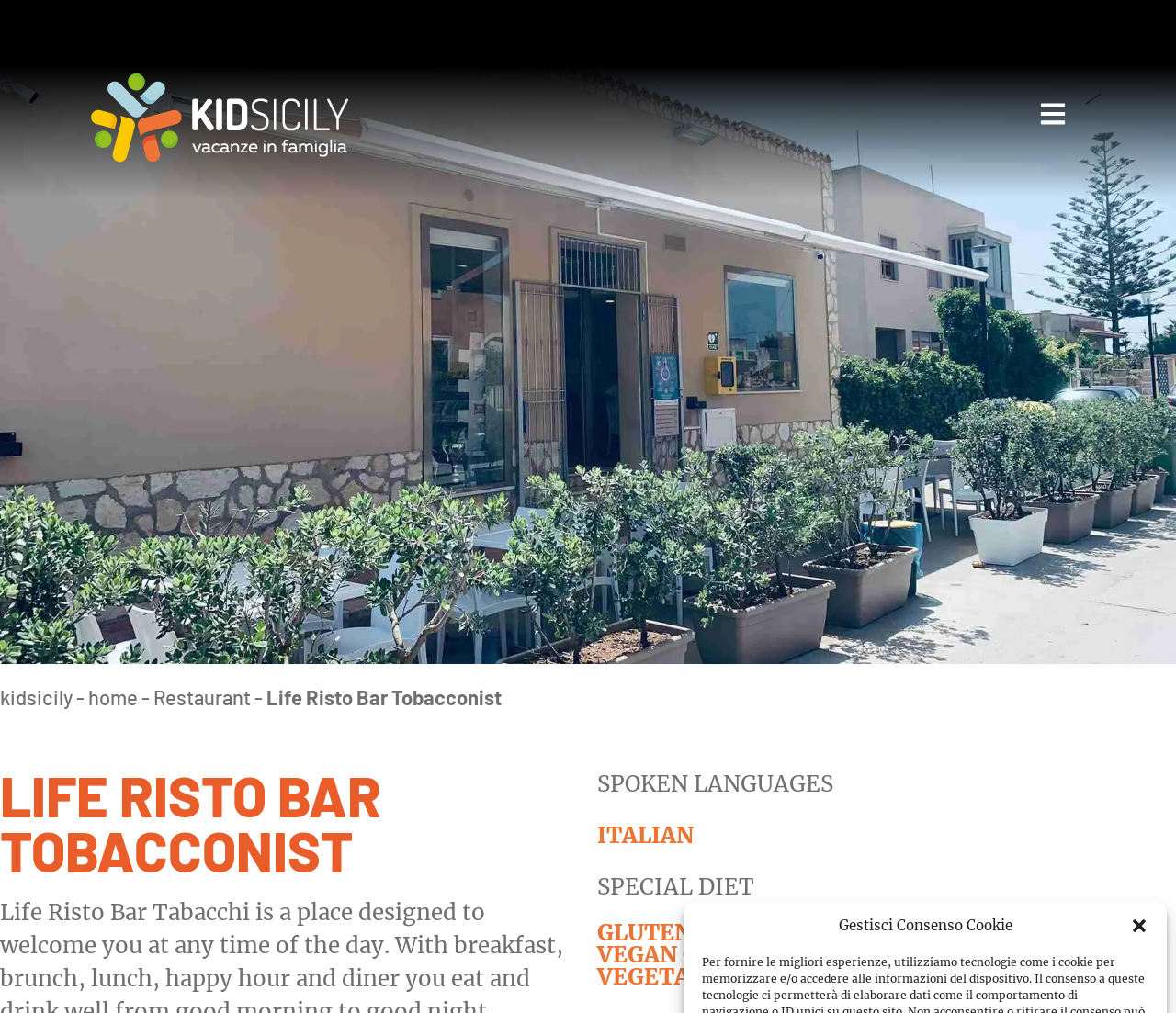What is the purpose of the webpage?
Give a one-word or short phrase answer based on the image.

To provide information about the bar